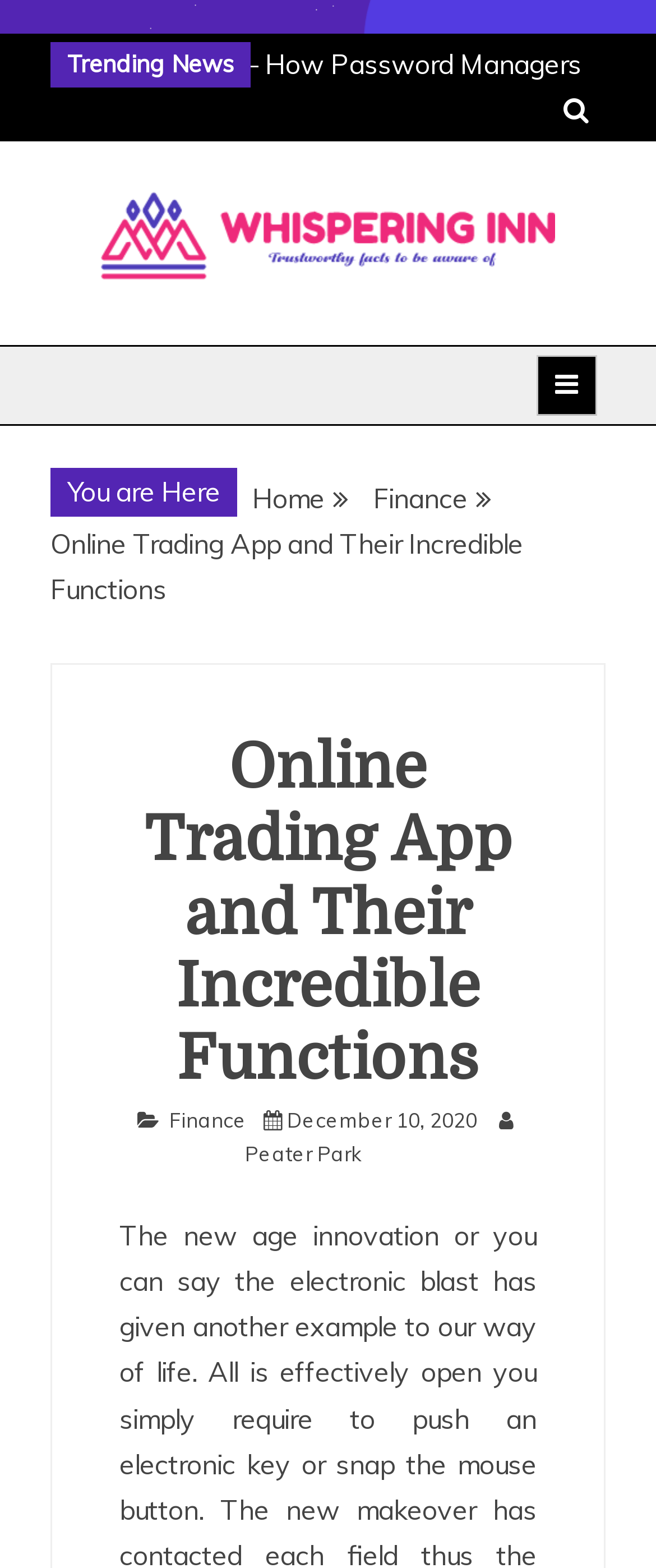Please find the top heading of the webpage and generate its text.

Online Trading App and Their Incredible Functions